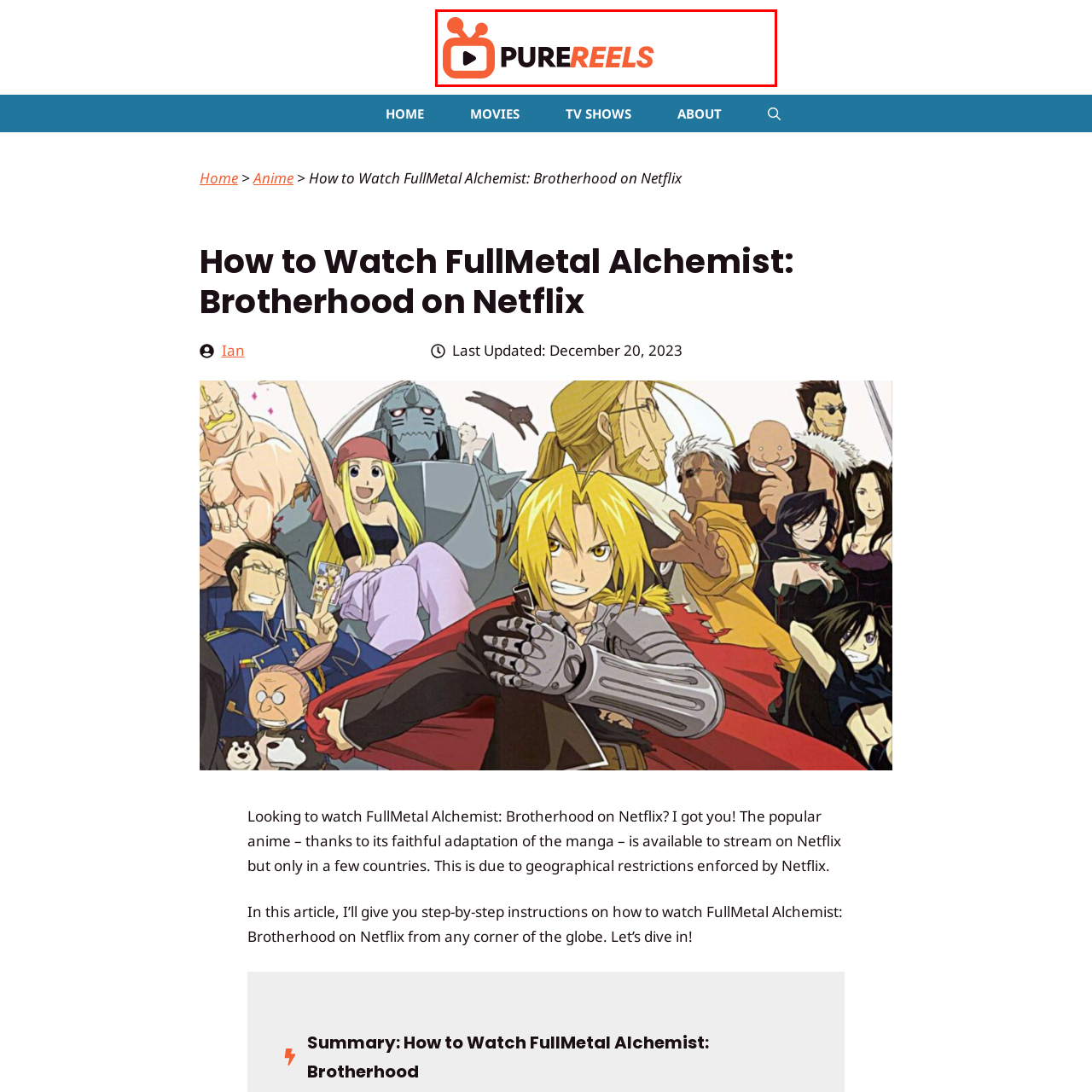Look at the image within the red outlined box, What is the background color of the logo? Provide a one-word or brief phrase answer.

White